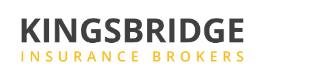What service does Kingsbridge specialize in?
Based on the image, please offer an in-depth response to the question.

The phrase 'INSURANCE BROKERS' is presented in a lighter, gold-yellow color beneath the word 'KINGSBRIDGE', emphasizing their specialized service in the insurance industry.